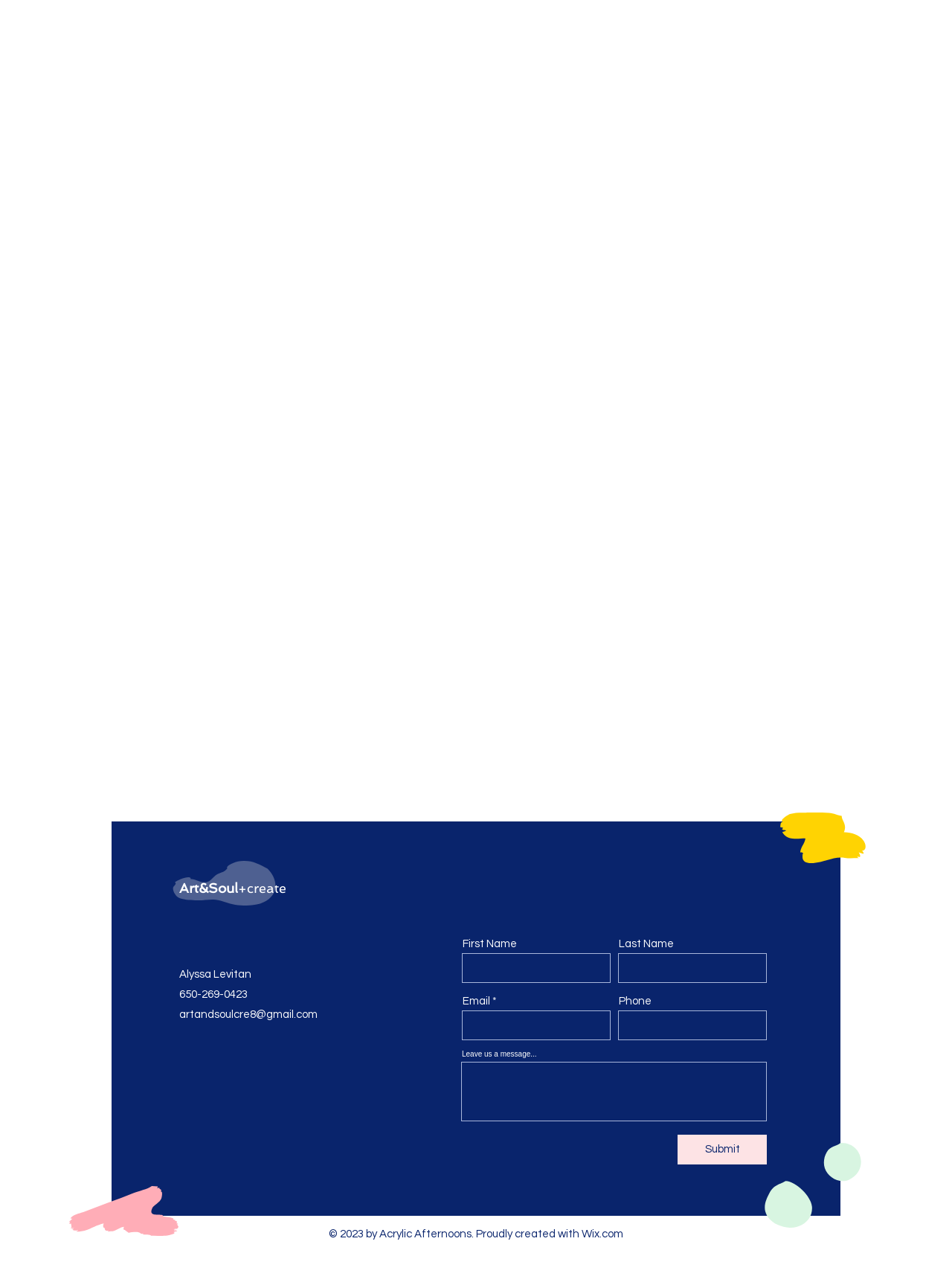Please provide a short answer using a single word or phrase for the question:
What is the title of the event mentioned?

Art and Dinner